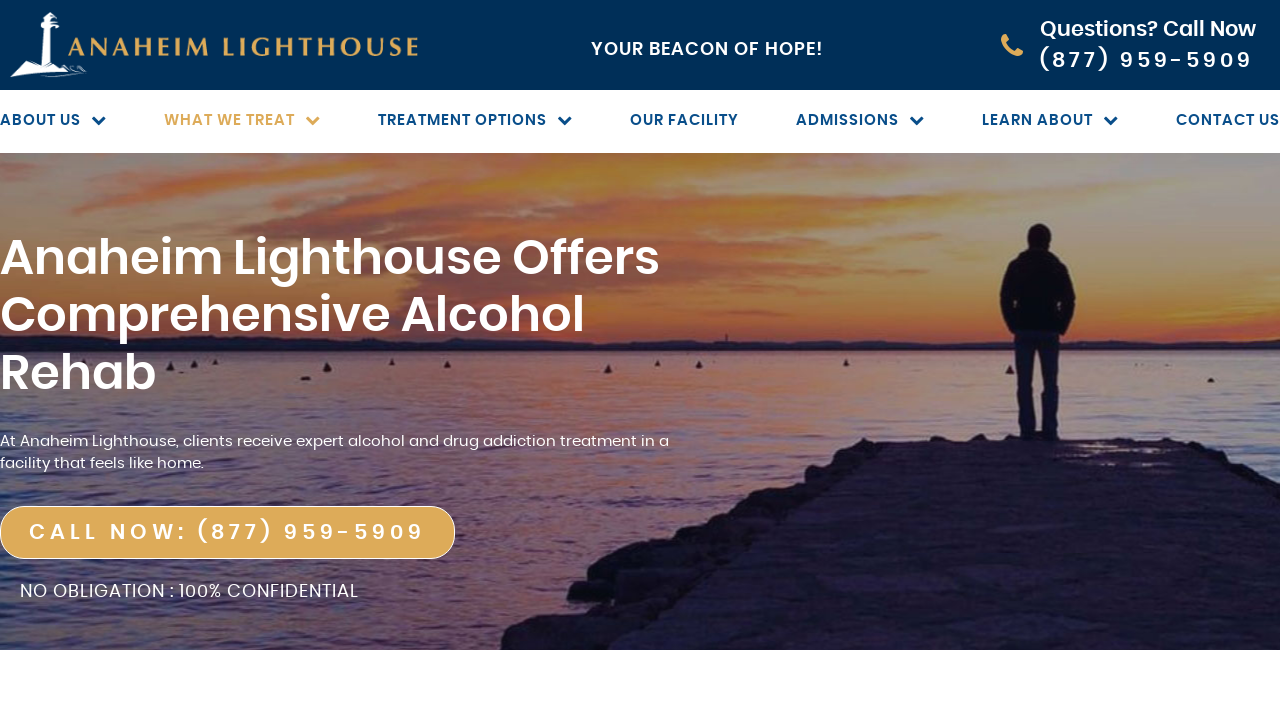Using the element description: "About Us", determine the bounding box coordinates. The coordinates should be in the format [left, top, right, bottom], with values between 0 and 1.

[0.0, 0.161, 0.101, 0.182]